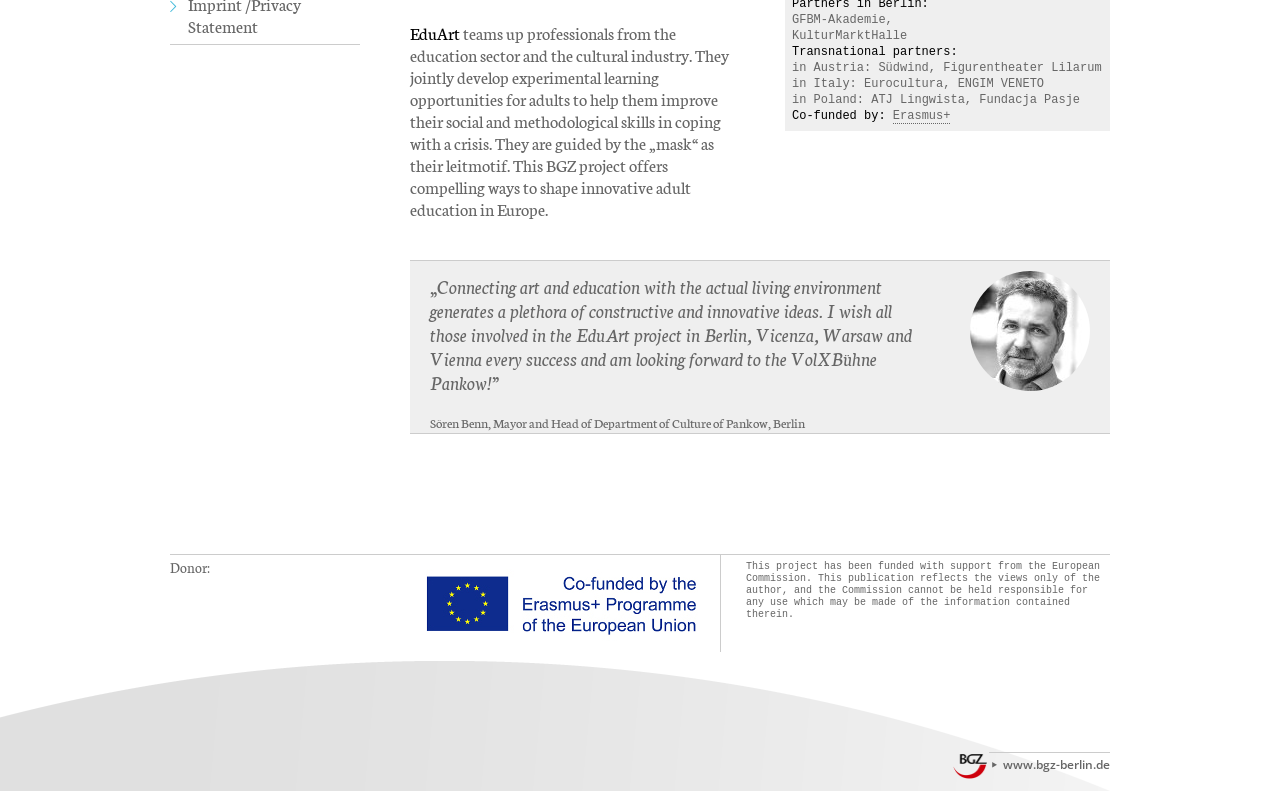Please find the bounding box coordinates (top-left x, top-left y, bottom-right x, bottom-right y) in the screenshot for the UI element described as follows: Erasmus+

[0.698, 0.138, 0.743, 0.157]